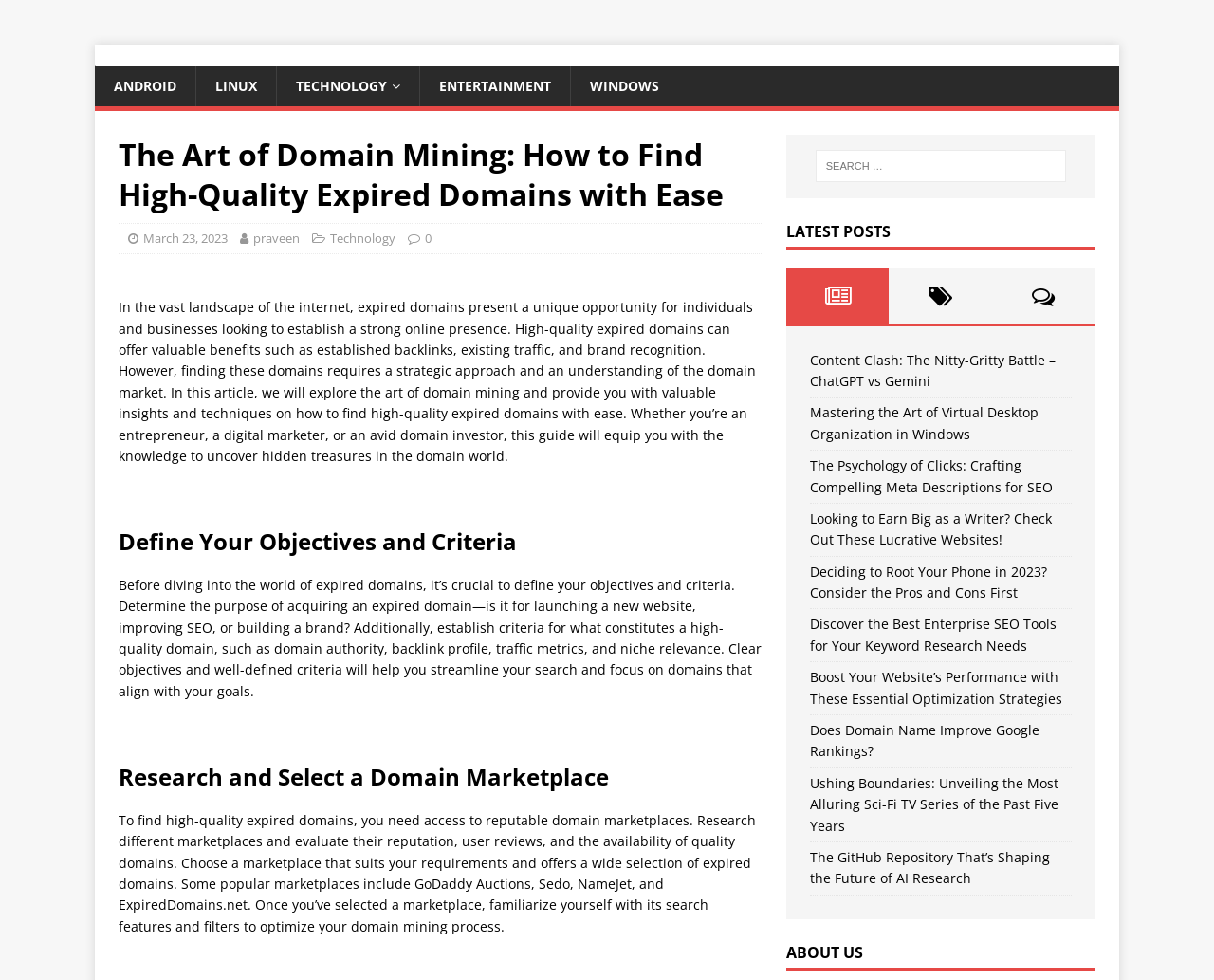Can you provide the bounding box coordinates for the element that should be clicked to implement the instruction: "Read the article about finding high-quality expired domains"?

[0.098, 0.138, 0.627, 0.218]